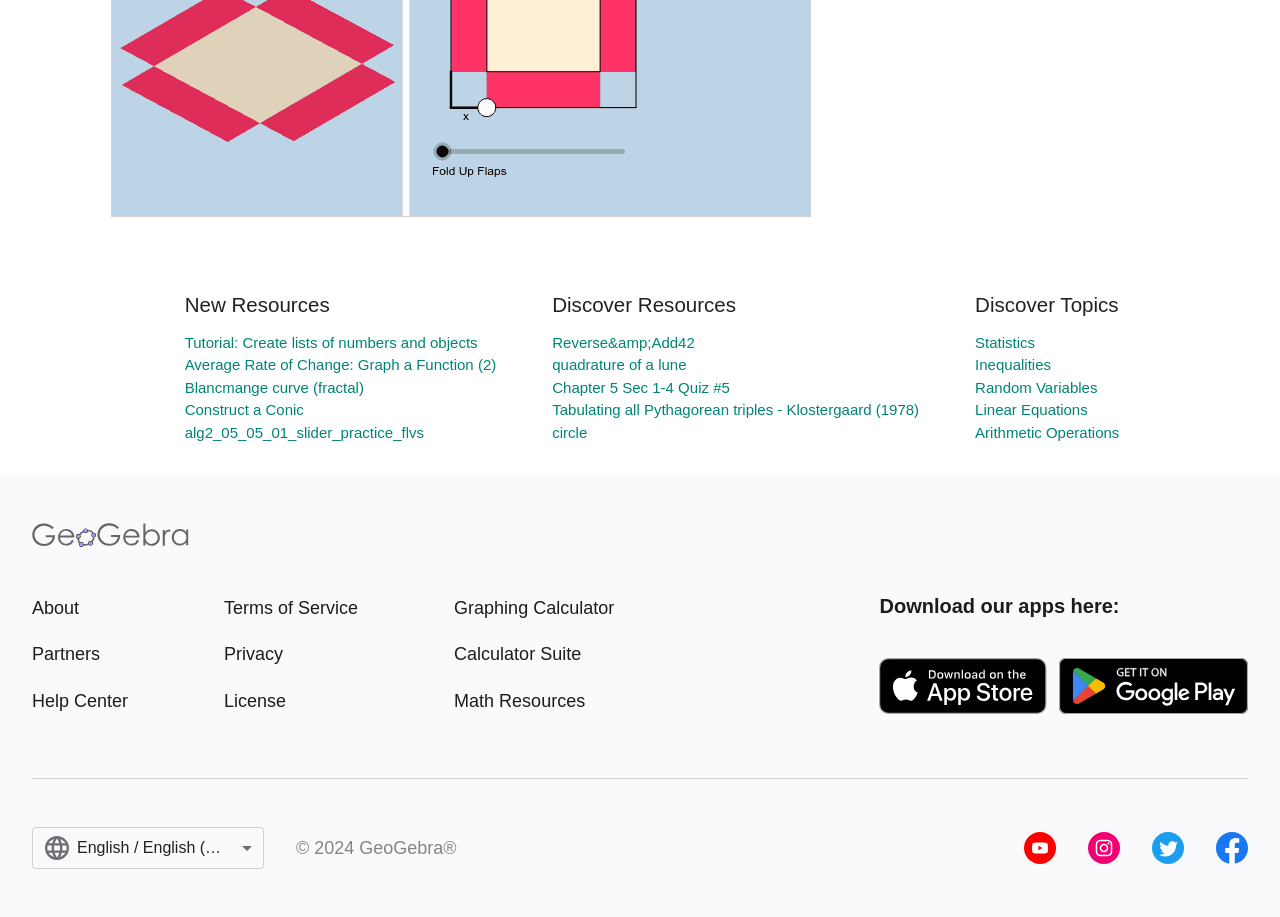Provide the bounding box coordinates, formatted as (top-left x, top-left y, bottom-right x, bottom-right y), with all values being floating point numbers between 0 and 1. Identify the bounding box of the UI element that matches the description: Privacy

[0.175, 0.7, 0.28, 0.728]